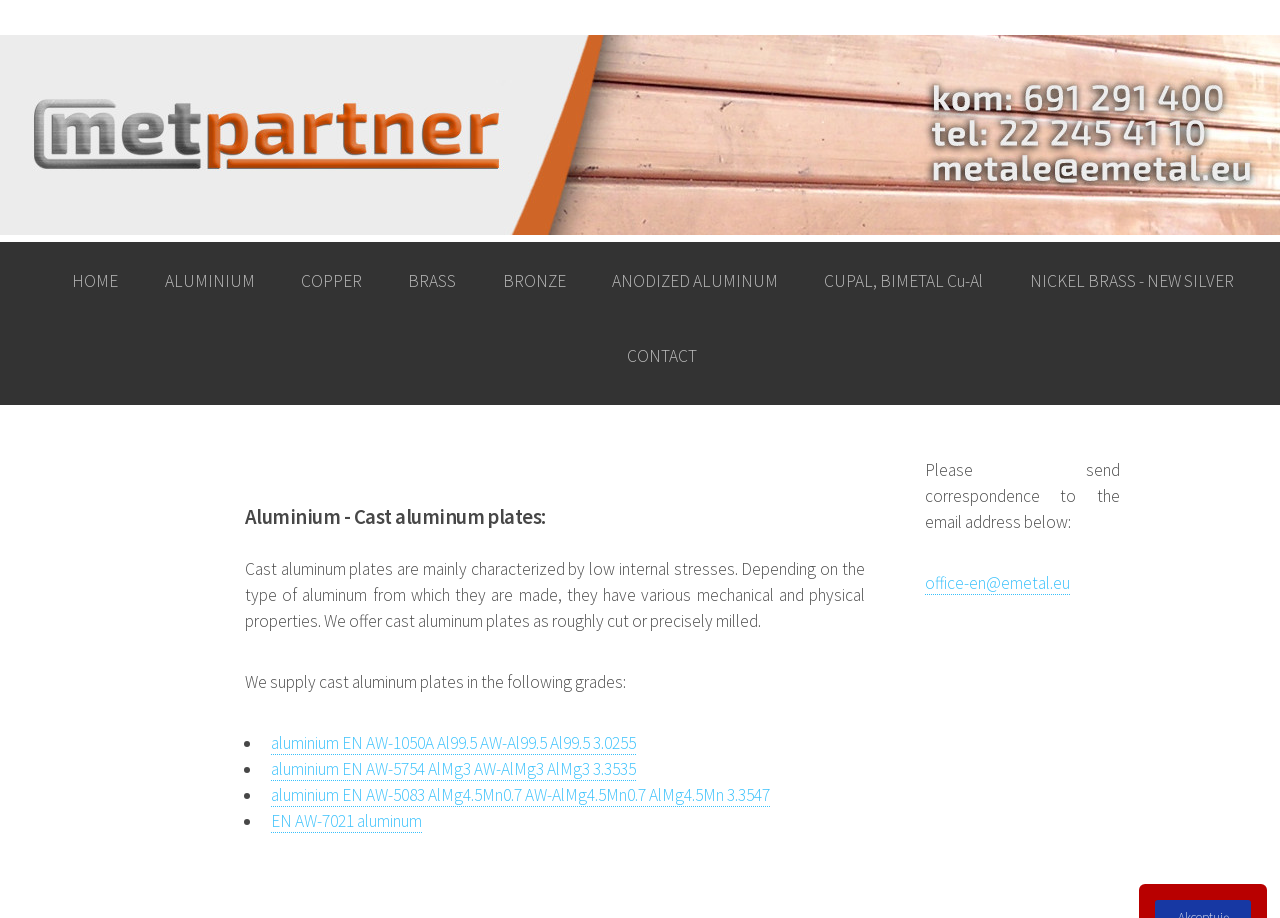Please mark the bounding box coordinates of the area that should be clicked to carry out the instruction: "go to home page".

[0.05, 0.263, 0.099, 0.345]